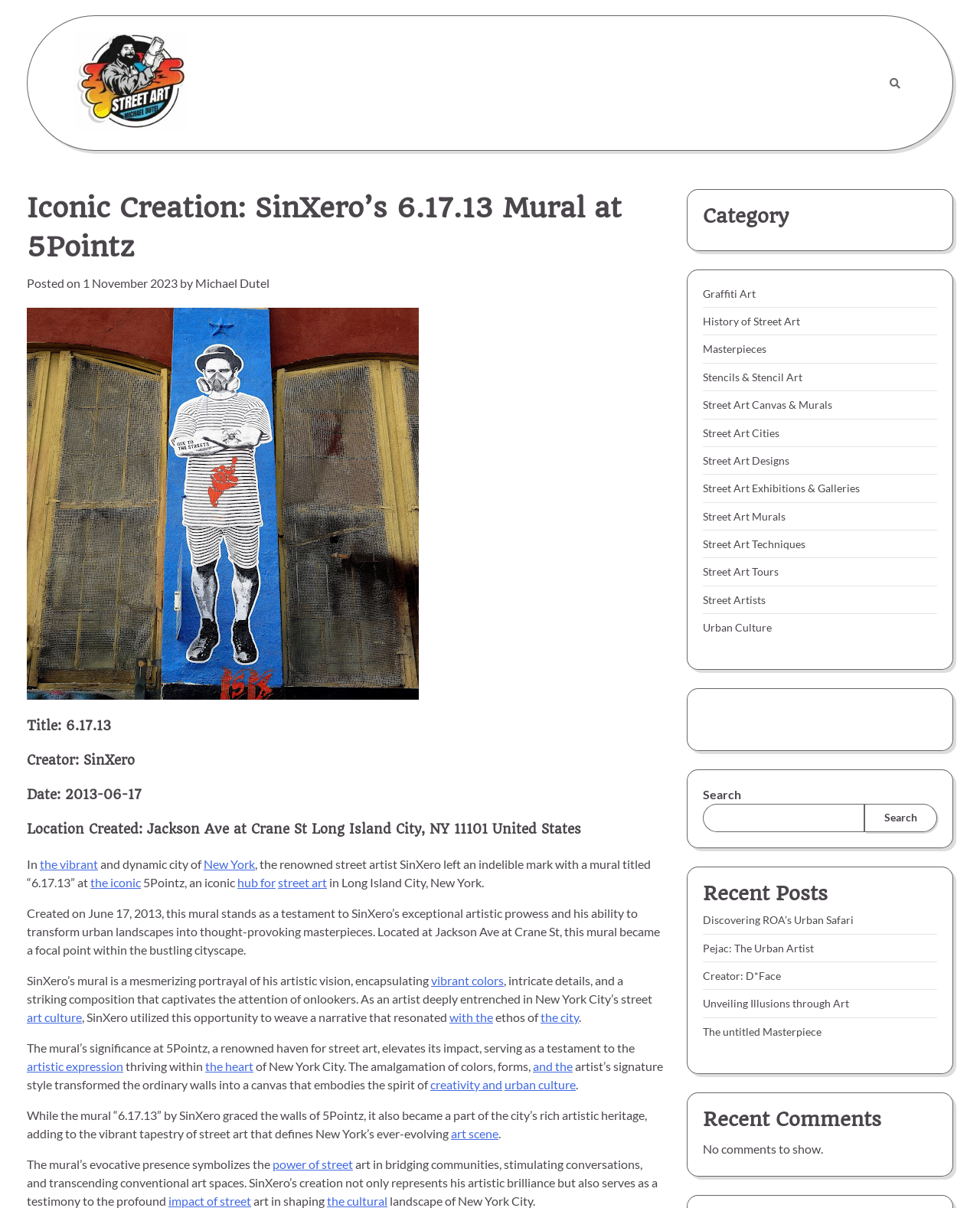Identify the bounding box coordinates of the section to be clicked to complete the task described by the following instruction: "Read the 'Discovering ROA’s Urban Safari' post". The coordinates should be four float numbers between 0 and 1, formatted as [left, top, right, bottom].

[0.717, 0.756, 0.871, 0.767]